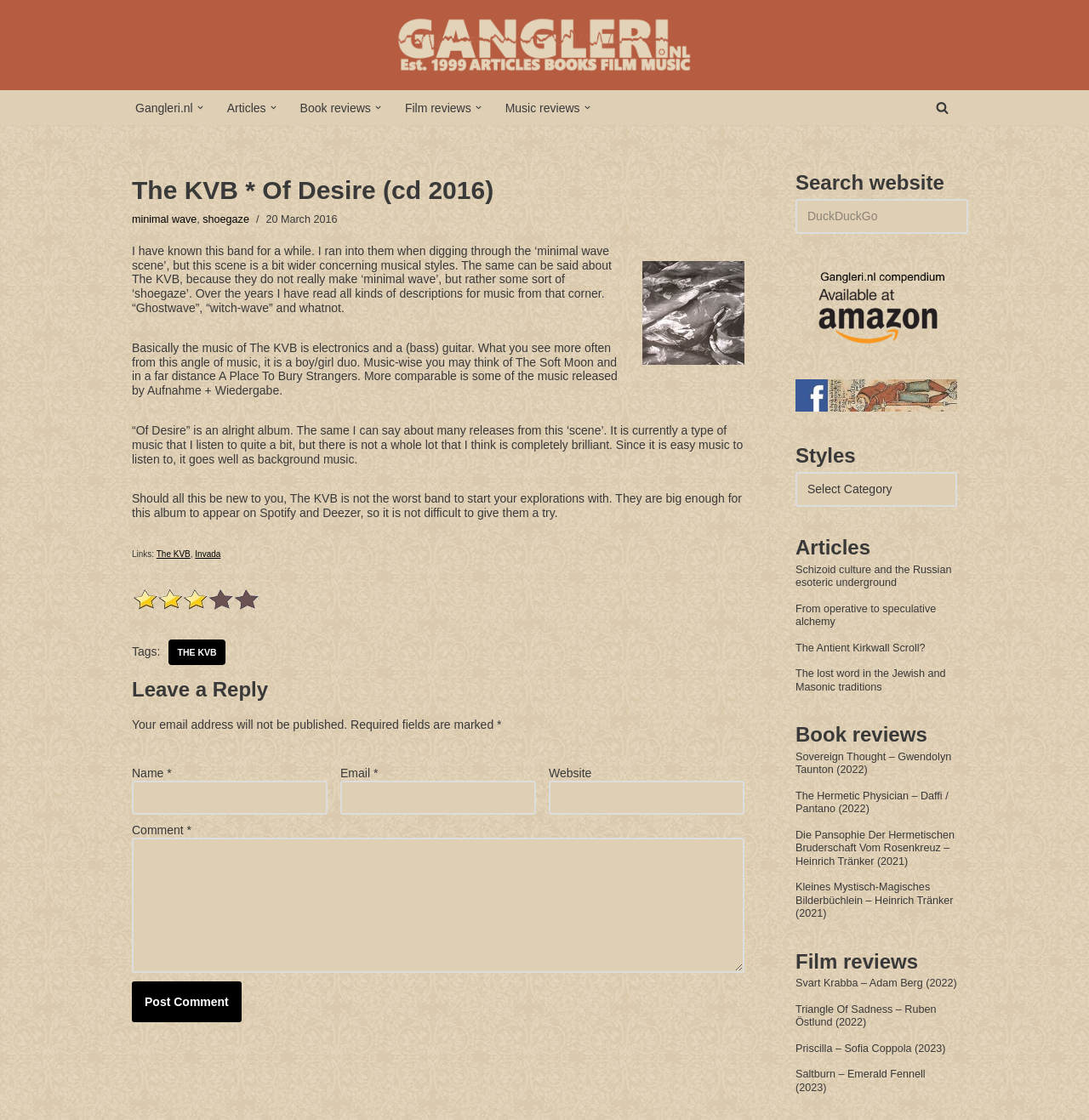Determine the bounding box coordinates for the area that should be clicked to carry out the following instruction: "Click on the 'Music reviews' link".

[0.464, 0.087, 0.532, 0.106]